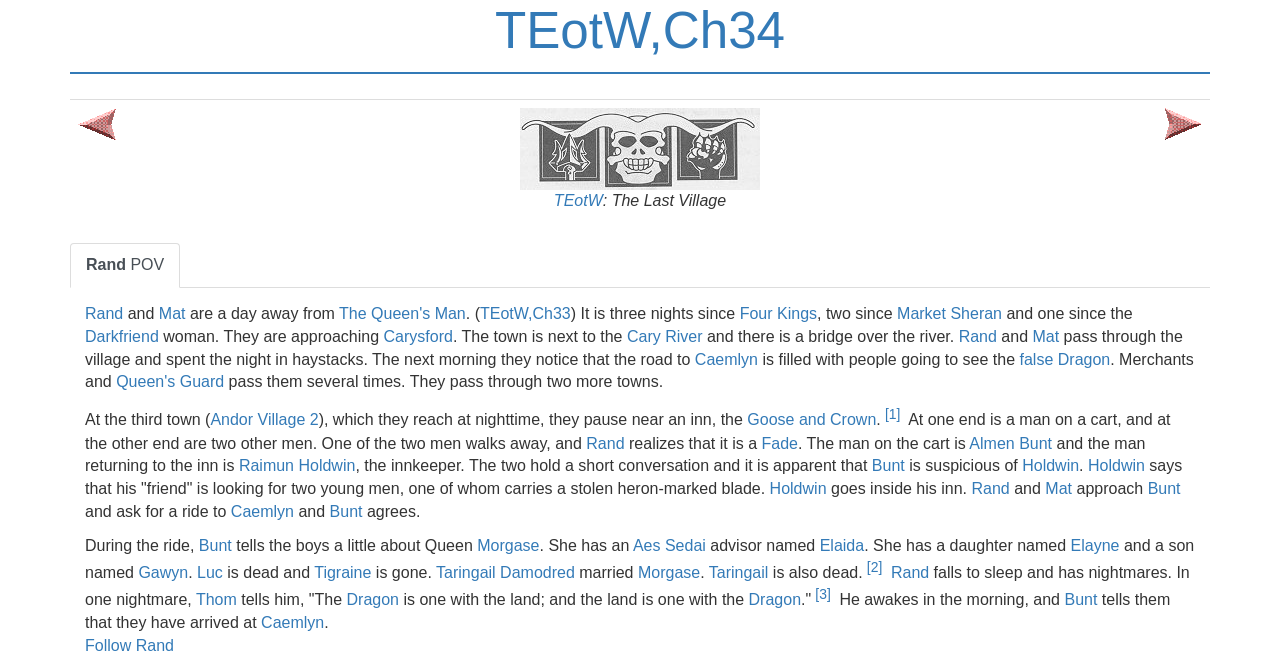Find the bounding box of the element with the following description: "Aes Sedai". The coordinates must be four float numbers between 0 and 1, formatted as [left, top, right, bottom].

[0.494, 0.799, 0.551, 0.824]